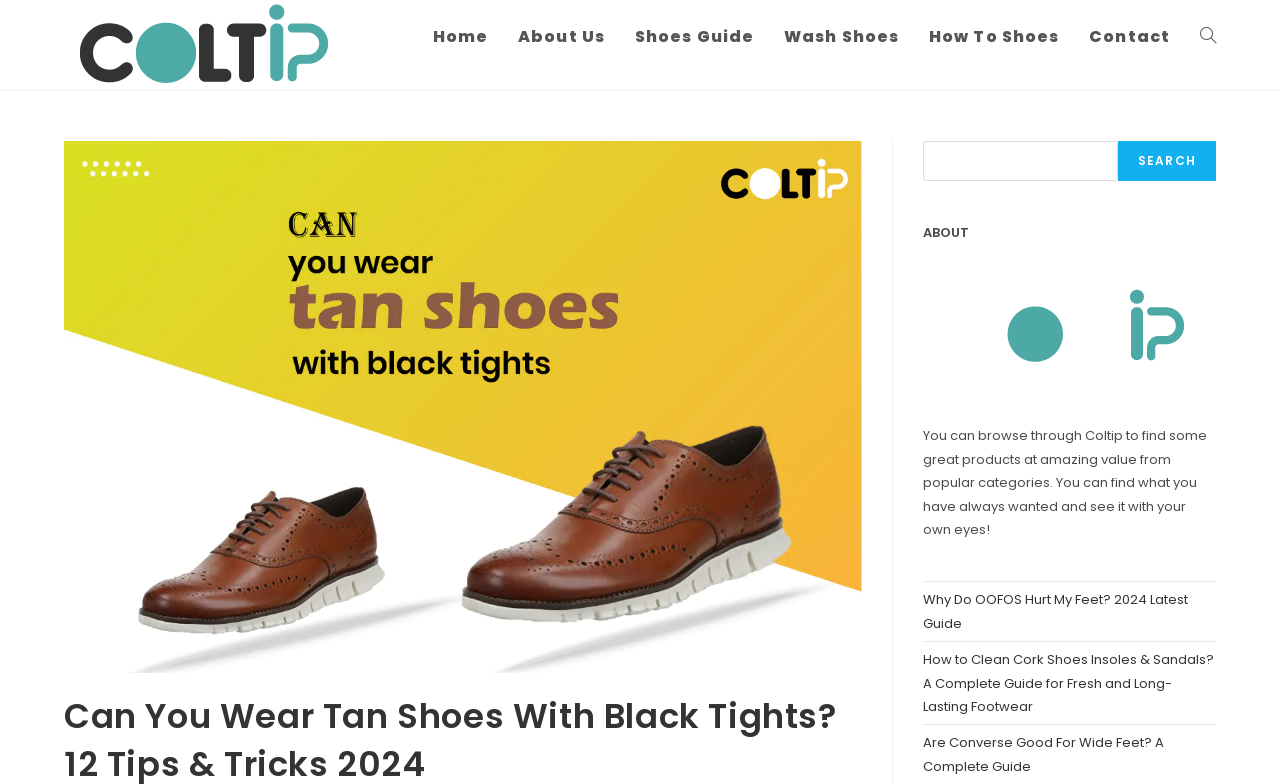Answer the question using only a single word or phrase: 
What is the text below the figure element?

You can browse through Coltip...